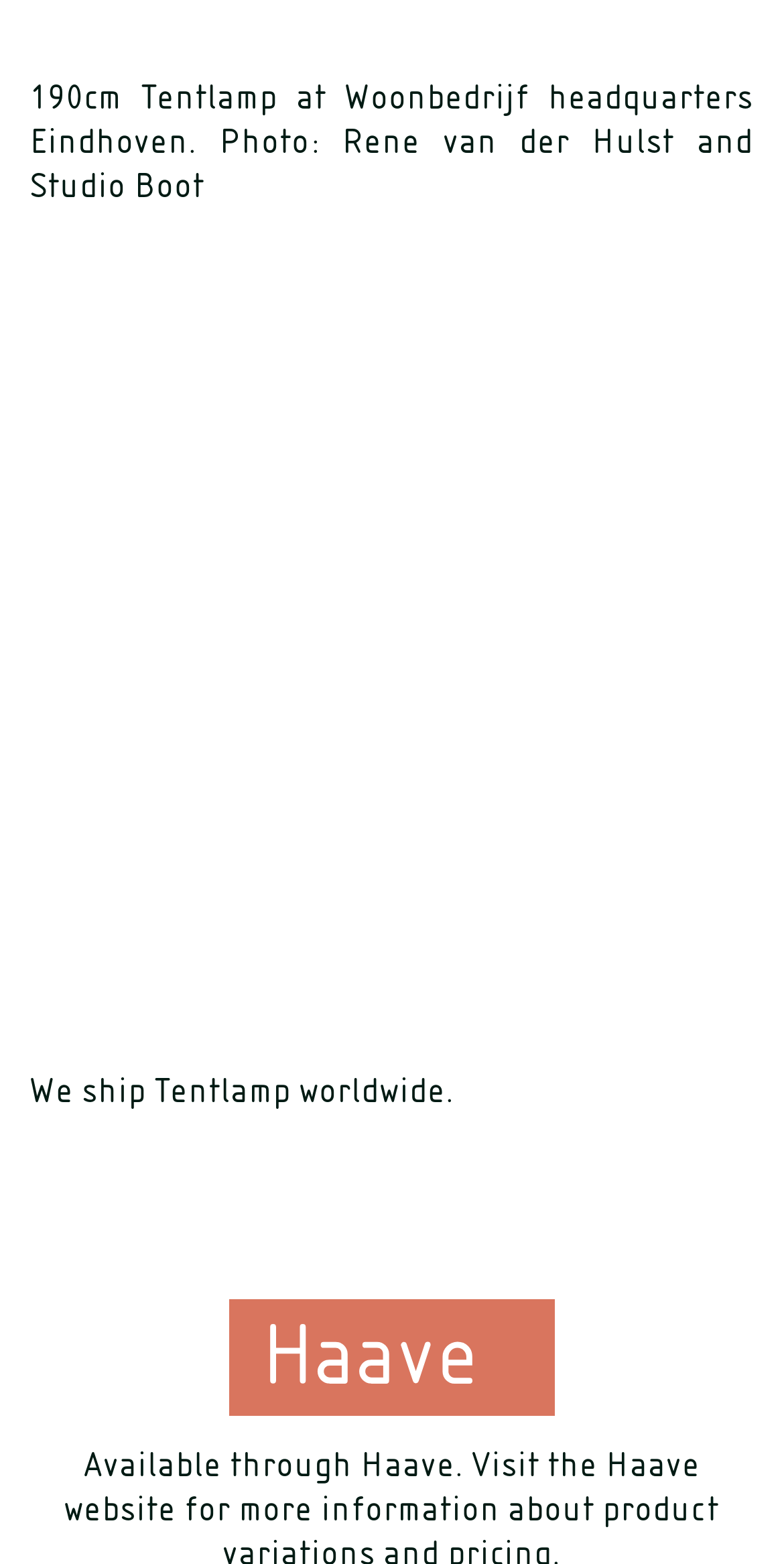Find and provide the bounding box coordinates for the UI element described here: "23 and me". The coordinates should be given as four float numbers between 0 and 1: [left, top, right, bottom].

None